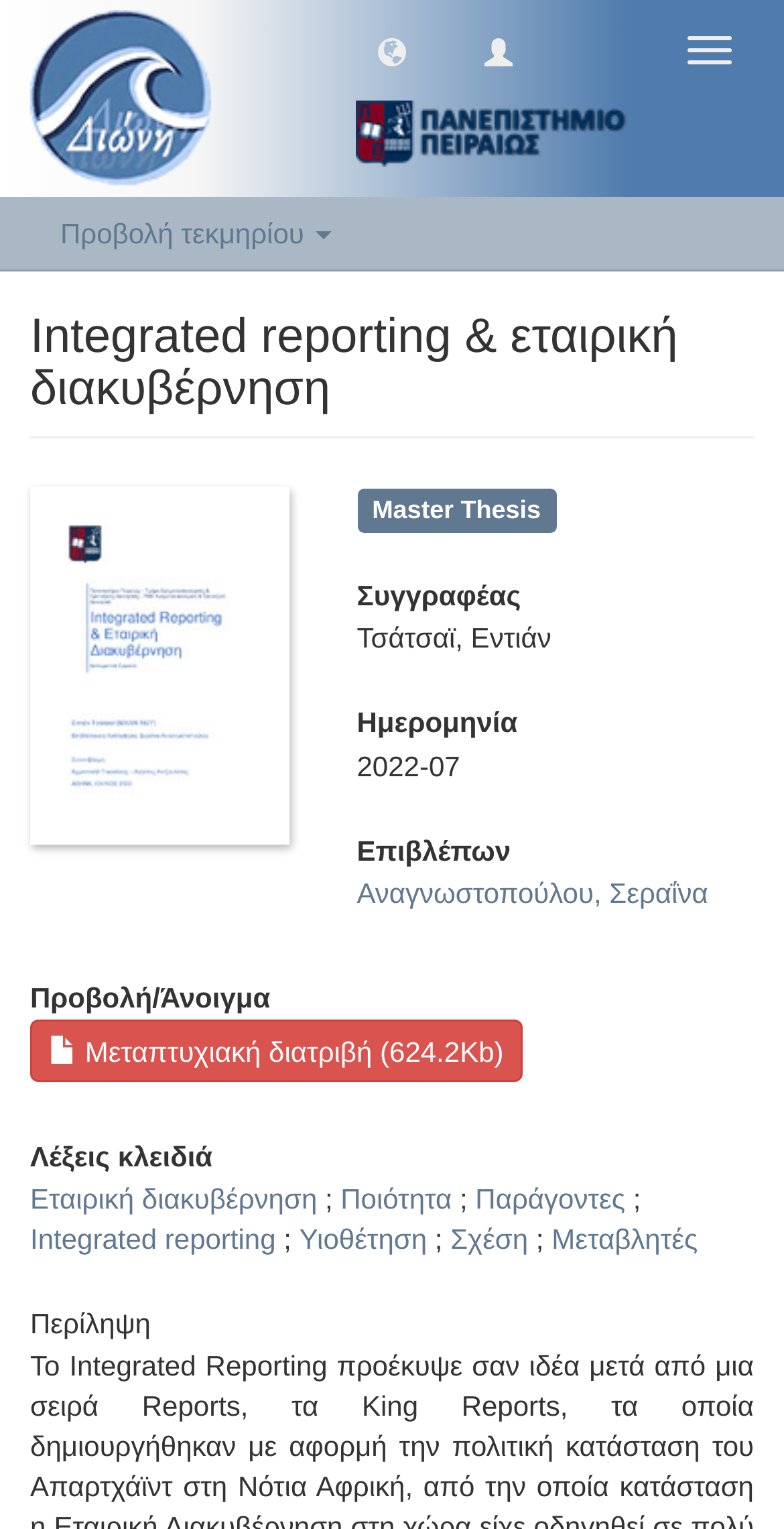What is the author of the thesis?
Please answer the question as detailed as possible.

I found the author's name by looking at the section labeled 'Συγγραφέας' which is a Greek word for 'author'. The text next to it is 'Τσάτσαϊ, Εντιάν', which is the author's name.